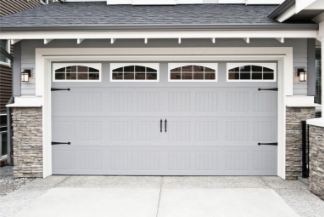What is the purpose of the blog post featuring this image?
Make sure to answer the question with a detailed and comprehensive explanation.

The caption states that 'this image is part of a blog post discussing the importance of having your garage door re-sprayed', which implies that the post is about the maintenance and upkeep of garage doors.